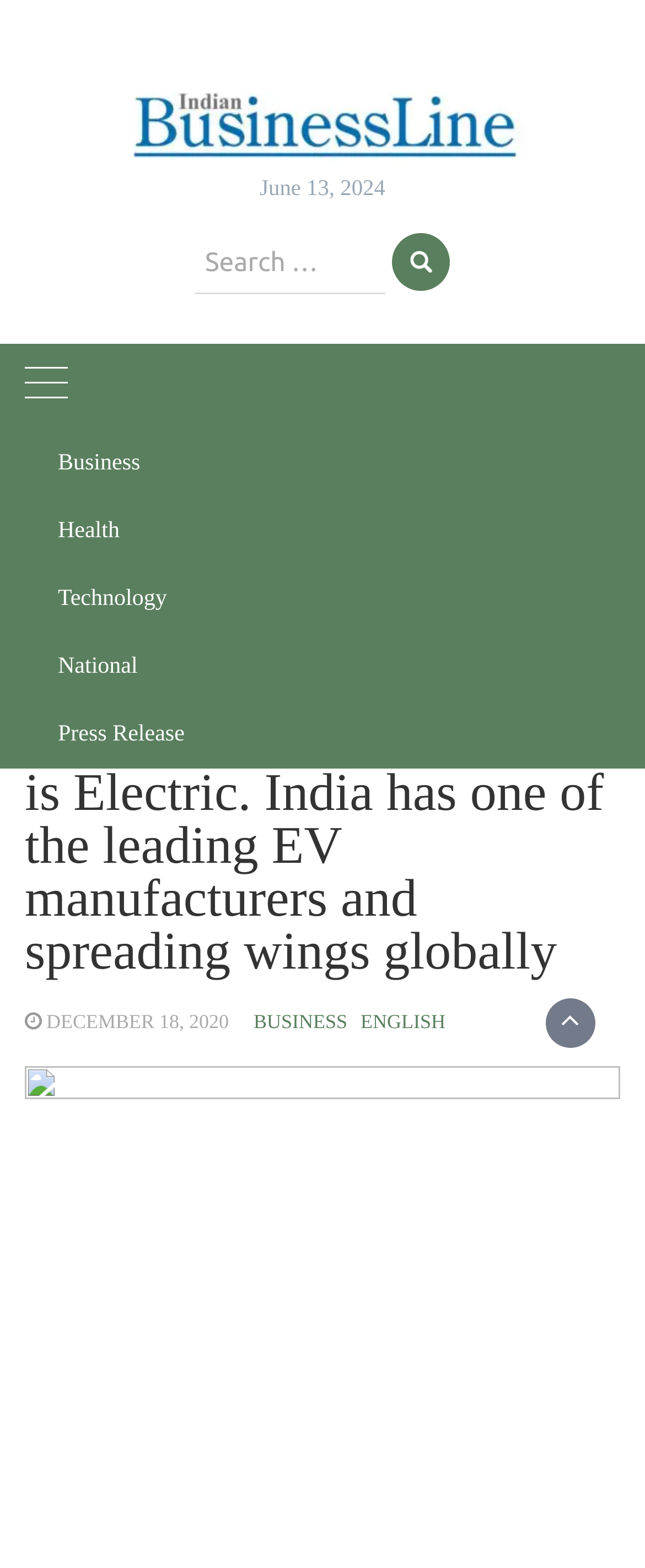Please specify the bounding box coordinates for the clickable region that will help you carry out the instruction: "Click on Business".

[0.051, 0.274, 0.962, 0.317]